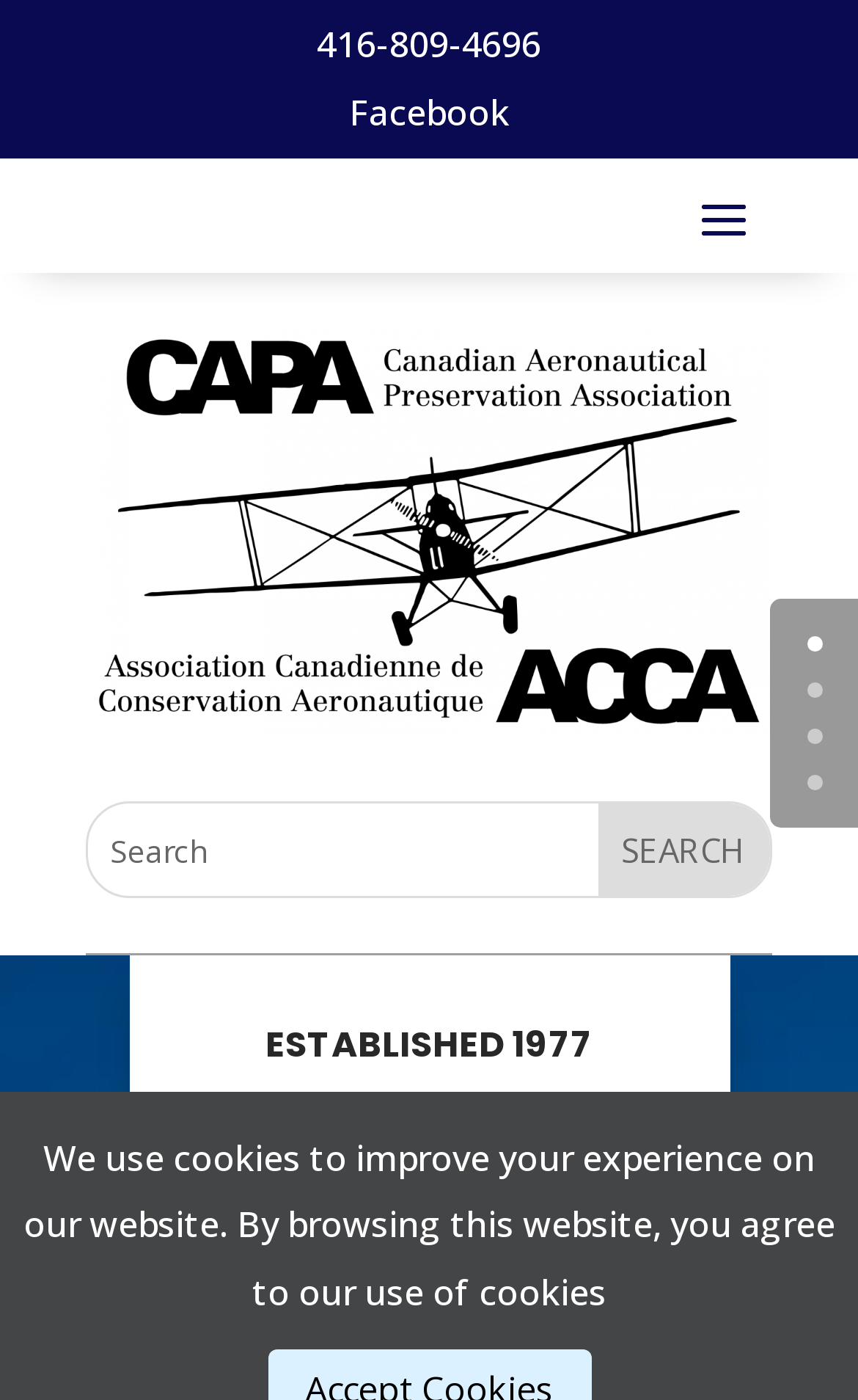Describe all the significant parts and information present on the webpage.

The webpage is the homepage of the Canadian Aeronautical Preservation Association (CAPA-ACCA). At the top, there is a row of links, including a phone number "416-809-4696" and a link to Facebook. Below these links, there is a prominent link to the organization's name, accompanied by an image with the same name.

On the right side of the page, there is a search bar with a text box and a search button. The search button has the text "SEARCH" on it. Above the search bar, there are two headings, one stating "ESTABLISHED 1977" and the other stating the organization's name in French, "ASSOCIATION CANADIENNE DE CONSERVATION AERONAUTIQUE".

At the bottom right corner of the page, there are four links labeled "0", "1", "2", and "3". Near the bottom of the page, there is a notice about the use of cookies on the website.

Overall, the page has a simple layout with a focus on the organization's identity and a search function.